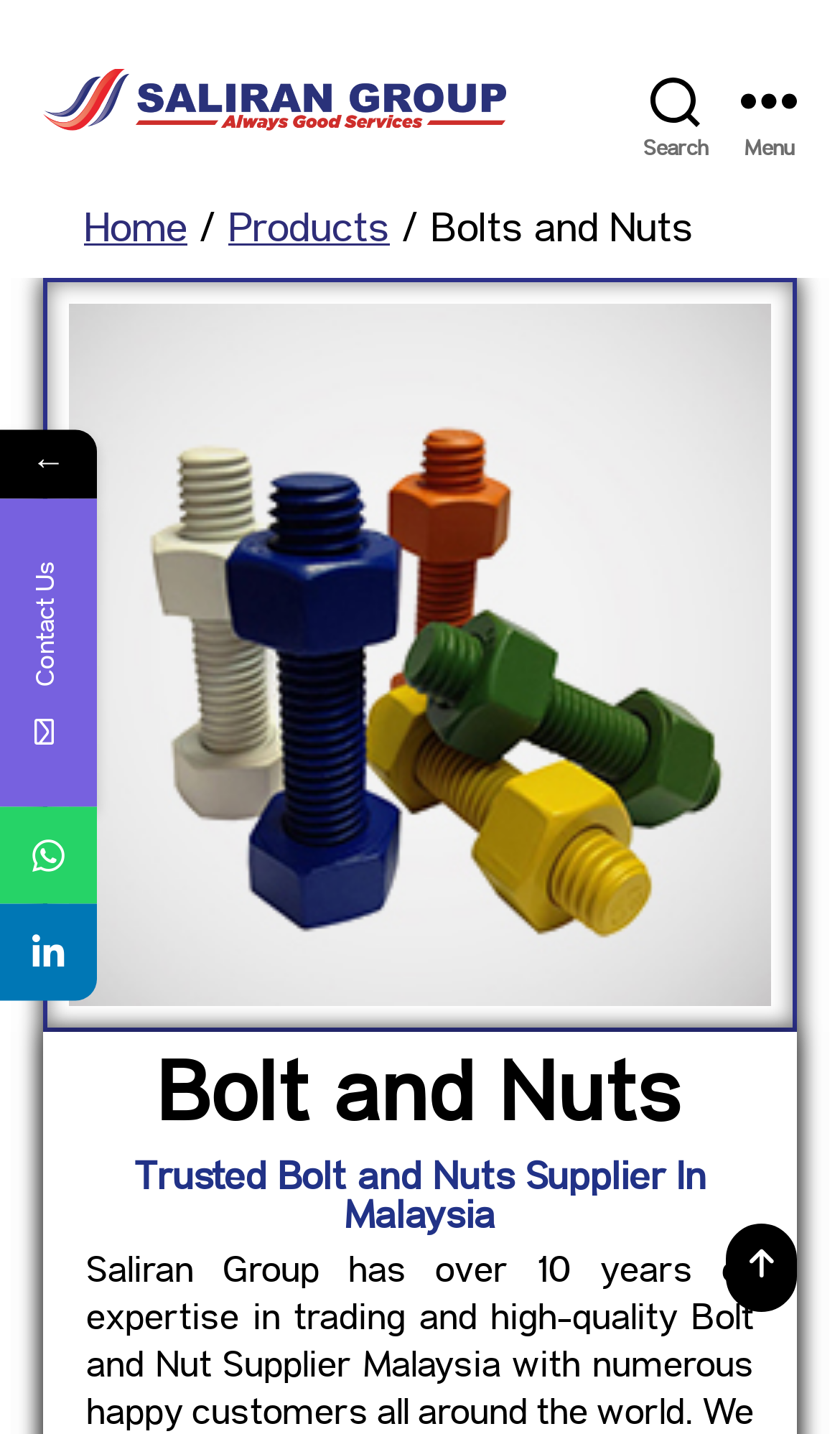What is the contact information section?
Give a detailed and exhaustive answer to the question.

I found the contact information section by examining the static text element with the text 'Contact Us' at the bottom left corner of the webpage, which has a bounding box of [0.038, 0.391, 0.072, 0.478]. This section likely contains contact information for the company.